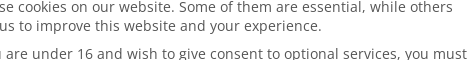Elaborate on all the features and components visible in the image.

The image titled "World Of Fruits 2023" features prominently within the context of an article on the Kees Cools Archive, hosted by the FRUIT PROCESSING magazine. This visual highlights the theme of the piece, which covers significant industry events related to fruit and vegetable processing, showcasing the latest developments and insights from the sector. The featured article discusses recent leadership changes in the International Fruit and Vegetable Juice Association (IFU), emphasizing Kees Cools's election as the new President. The image underscores the ongoing importance of fruits and their processing within this evolving industry.